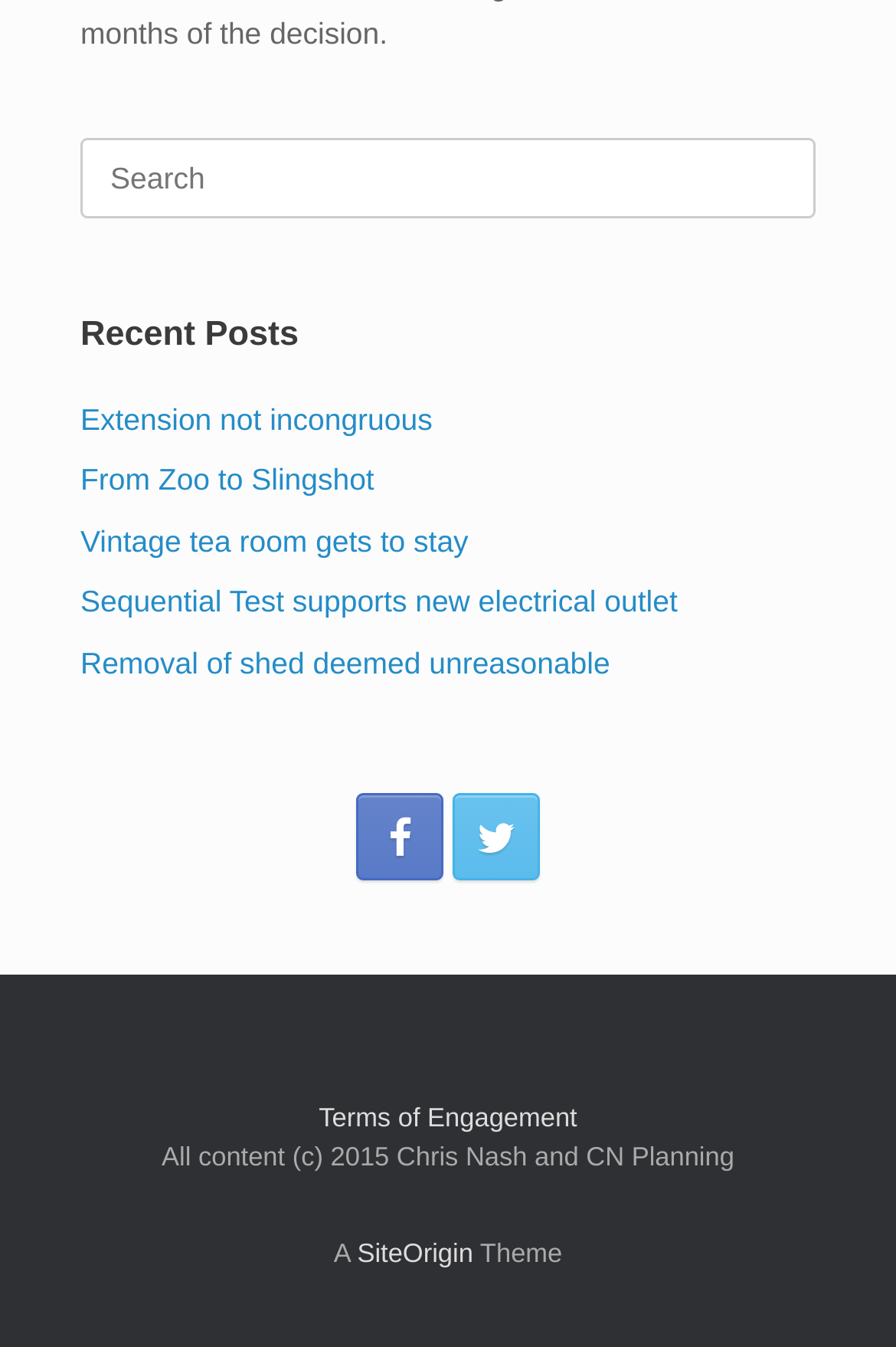Using a single word or phrase, answer the following question: 
How many social media icons are there?

2